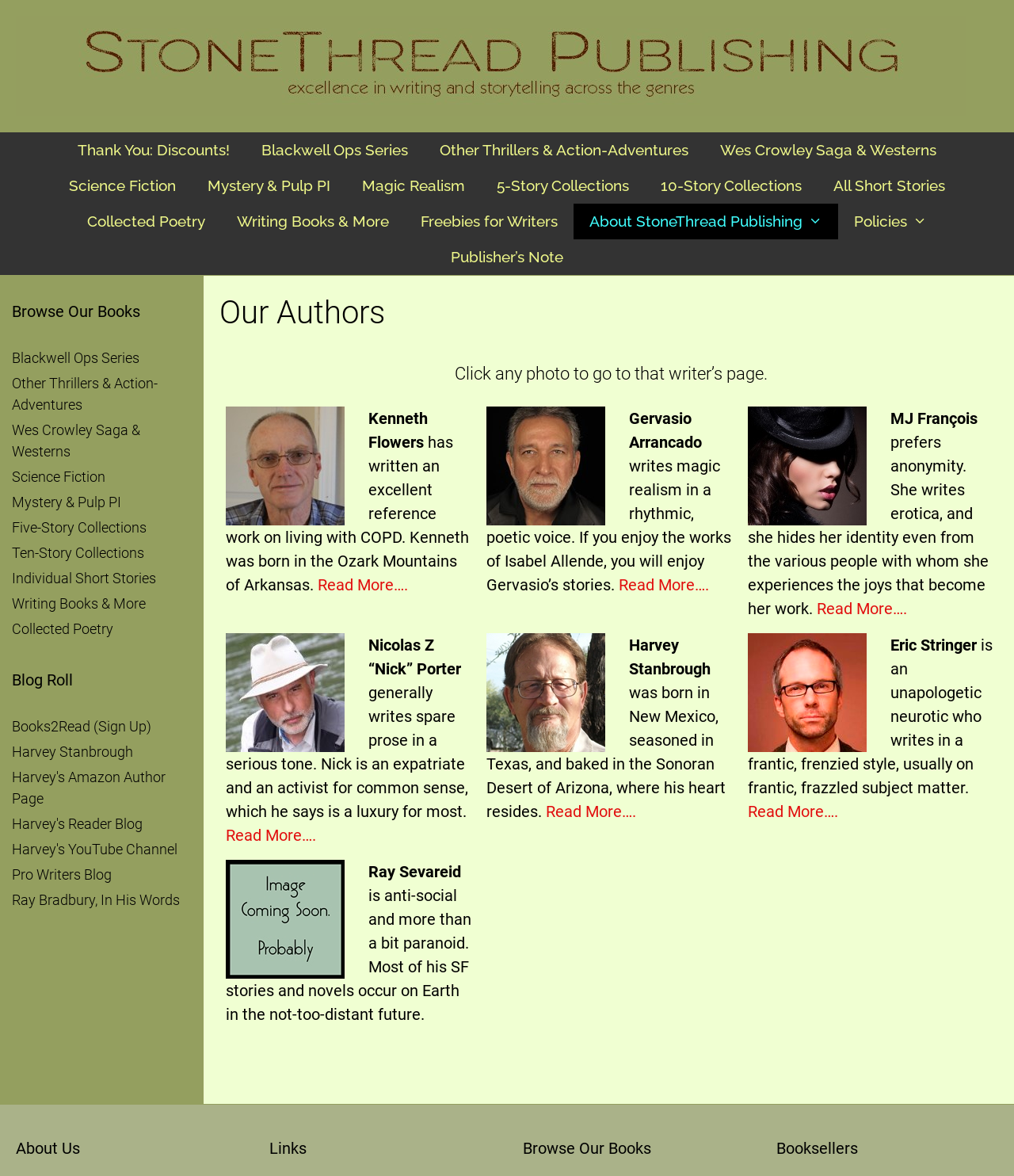Provide an in-depth caption for the contents of the webpage.

The webpage is titled "Our Authors – StoneThread Publishing" and features a banner at the top with the StoneThread Publishing logo. Below the banner is a navigation menu with 14 links to various categories of books, including thrillers, science fiction, and poetry.

The main content of the page is divided into three sections. The first section is a table with four rows, each containing three columns. Each column features an author's photo, a brief description of the author, and a "Read More…" link. The authors listed are Kenneth Flowers, Gervasio Arrancado, MJ François, Nicolas Z Porter, Harvey Stanbrough, and Eric Stringer.

To the left of the main content is a complementary section with three columns. The top column is headed "Browse Our Books" and features 11 links to various book categories. The middle column is headed "Blog Roll" and features 9 links to blogs and websites related to writing and publishing. The bottom column is headed "About Us" and features four links to pages about StoneThread Publishing, including an "About Us" page, a "Links" page, a "Browse Our Books" page, and a "Booksellers" page.

At the very bottom of the page is a footer section with a single link to the publisher's note.